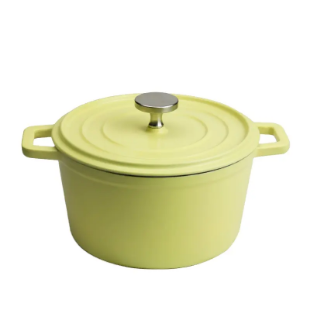What is the material of the knob on the lid?
Please look at the screenshot and answer using one word or phrase.

Polished metal